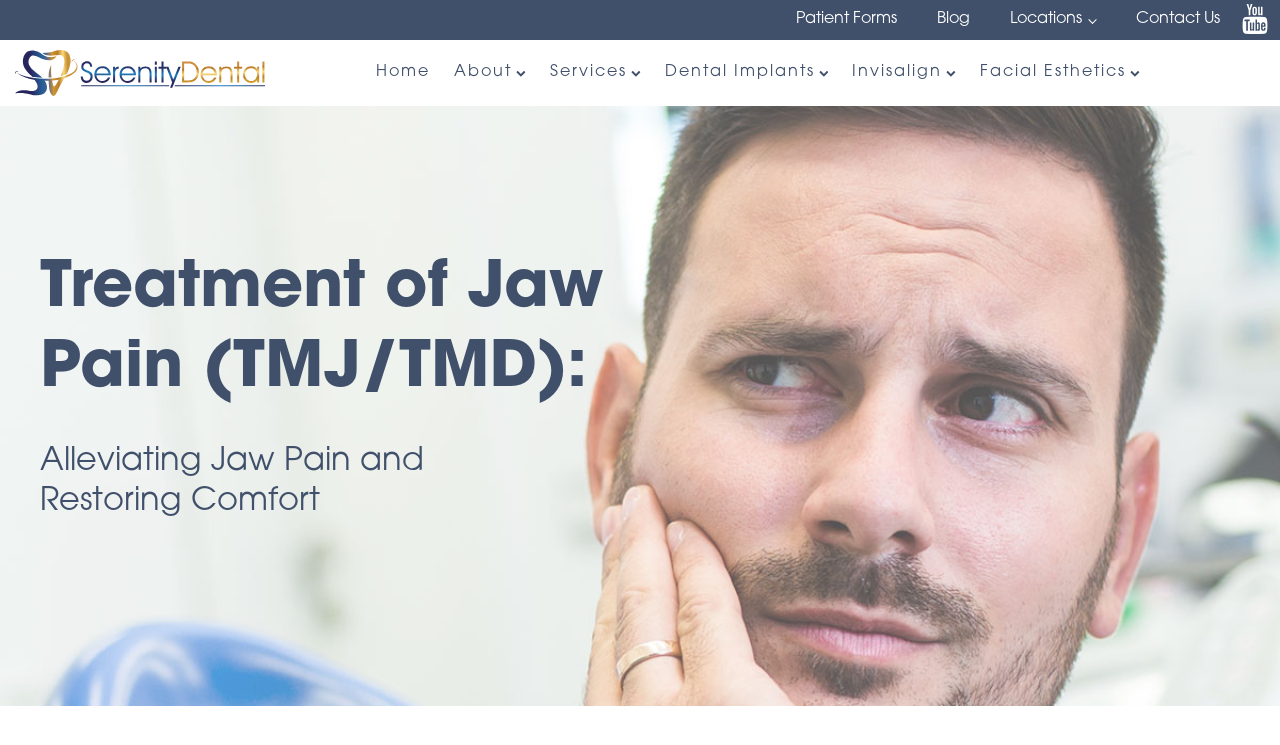Please determine the bounding box coordinates for the element with the description: "Facial Esthetics".

[0.756, 0.075, 0.9, 0.121]